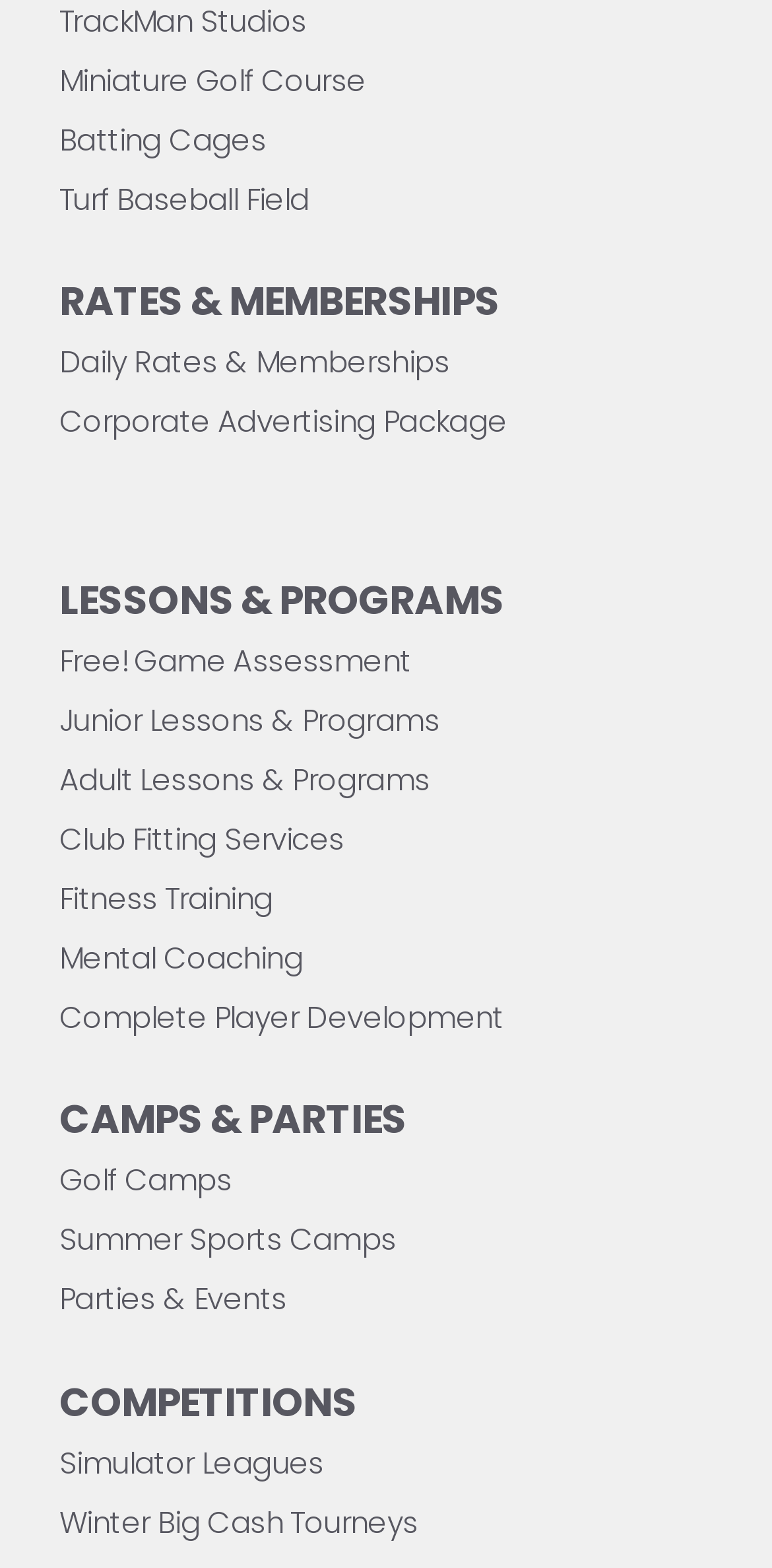Extract the bounding box coordinates for the UI element described by the text: "Daily Rates & Memberships". The coordinates should be in the form of [left, top, right, bottom] with values between 0 and 1.

[0.077, 0.218, 0.582, 0.244]